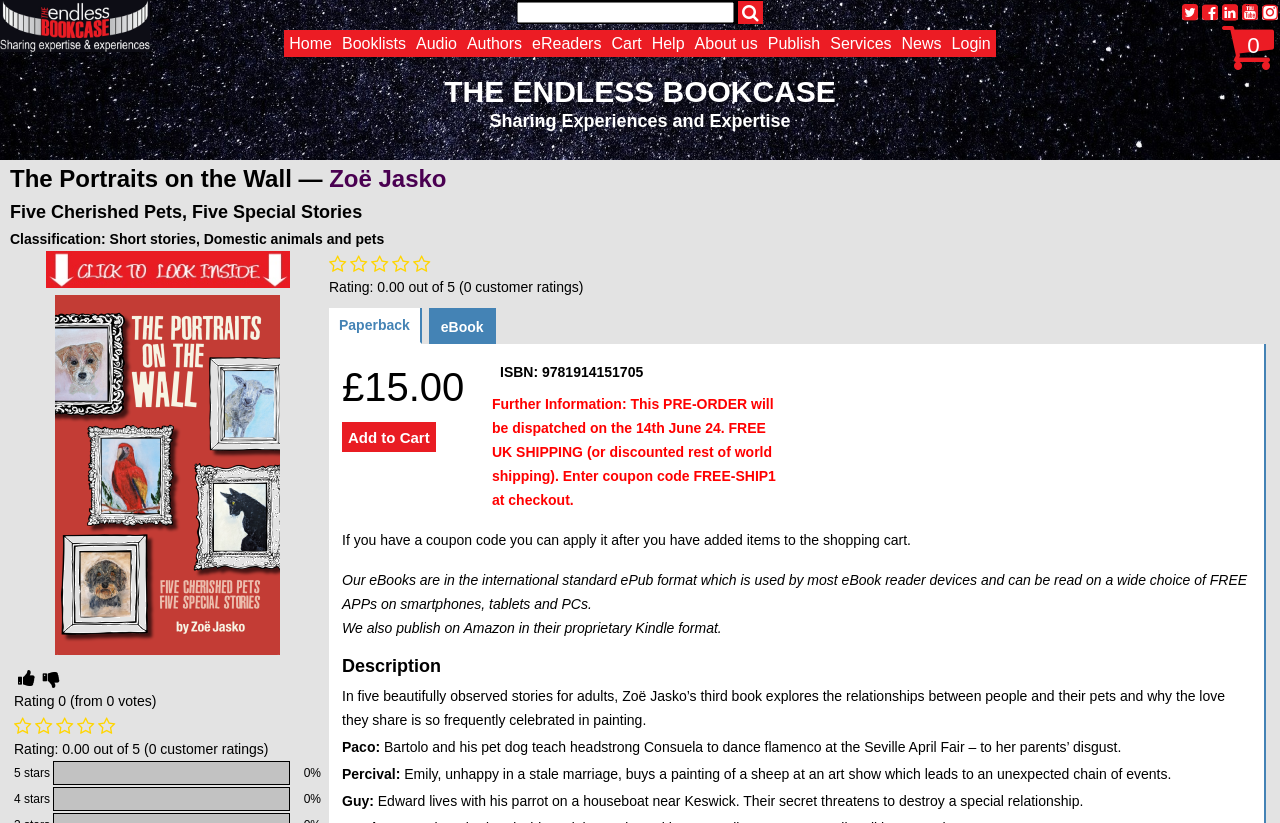Detail the webpage's structure and highlights in your description.

The webpage is about a book titled "The Portraits on the Wall" by Zoë Jasko. At the top, there is a banner image spanning the entire width of the page. Below the banner, there is a navigation menu with links to various sections of the website, including "Home", "Booklists", "Audio", and more.

To the right of the navigation menu, there is a section with social media links, including Twitter, Facebook, LinkedIn, YouTube, and Instagram. Below this section, there is a textbox and a button.

The main content of the page is divided into two columns. The left column has a heading "The Portraits on the Wall — Zoë Jasko" and a brief description of the book. There is also a link to the author's name, Zoë Jasko. Below this, there are two more headings, one describing the book as a collection of short stories about domestic animals and pets, and another with the book's classification.

In the right column, there is an image with a "Click to look inside" button, and below it, there is a button to purchase the book, "The Portraits on the Wall". The book's rating is displayed, with options to rate it from 1 to 5 stars. There is also information about the book's price, ISBN, and a note about pre-ordering and shipping.

Further down the page, there is a section with more information about the book, including a description of the stories and their themes. There is also a note about the eBook format and compatibility with various devices. Finally, there is a section with a brief summary of the book's content.